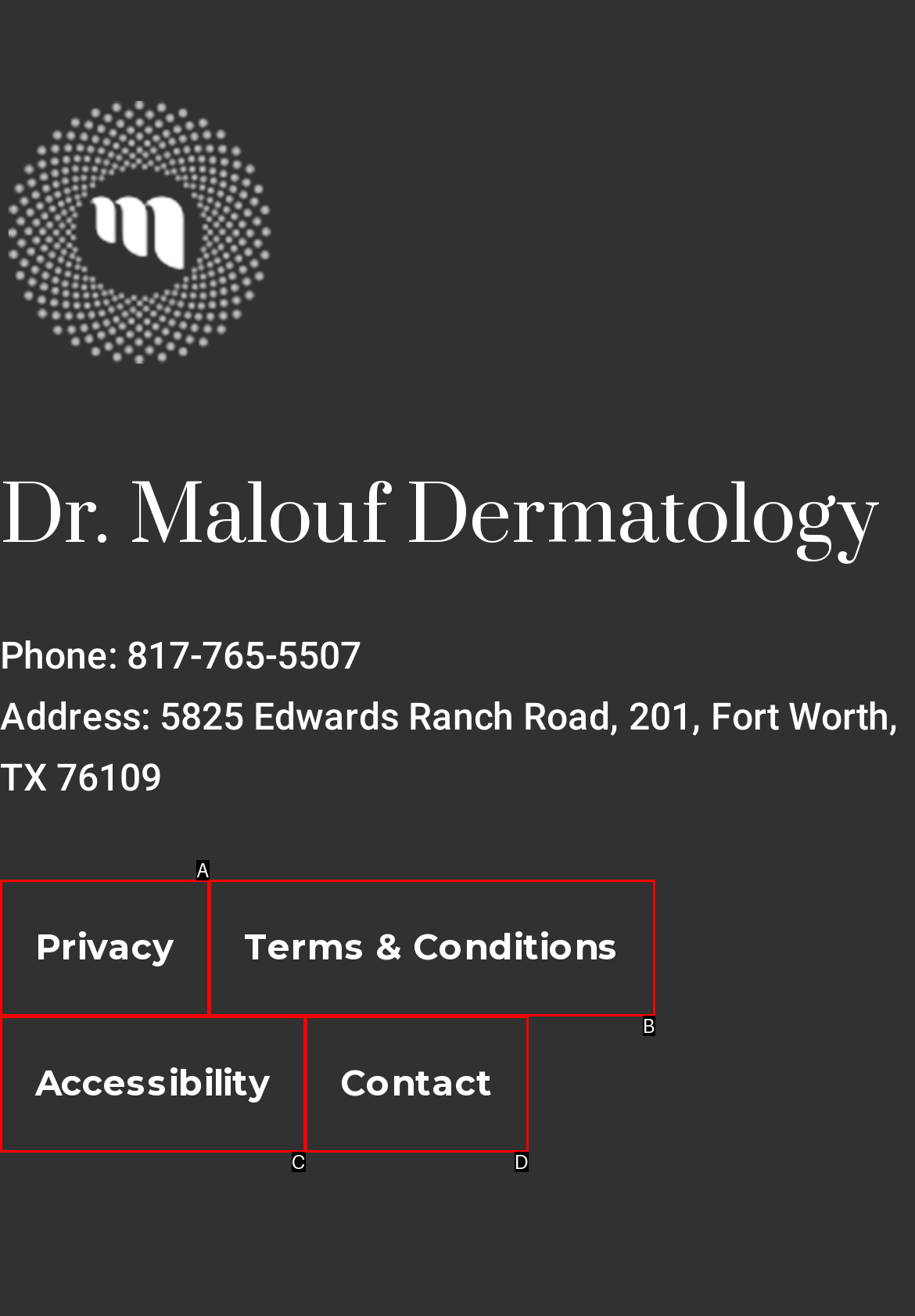Match the HTML element to the description: Contact. Respond with the letter of the correct option directly.

D